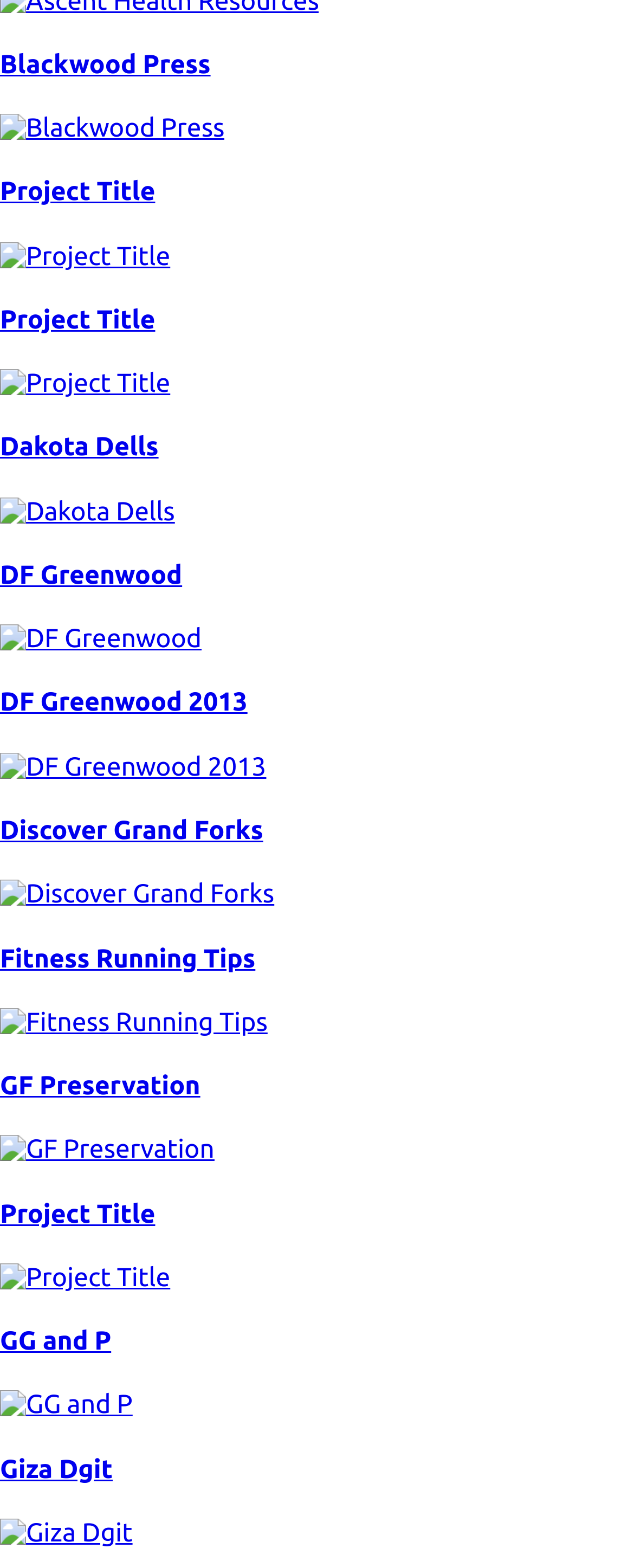Determine the bounding box for the UI element as described: "GG and P". The coordinates should be represented as four float numbers between 0 and 1, formatted as [left, top, right, bottom].

[0.0, 0.846, 1.0, 0.906]